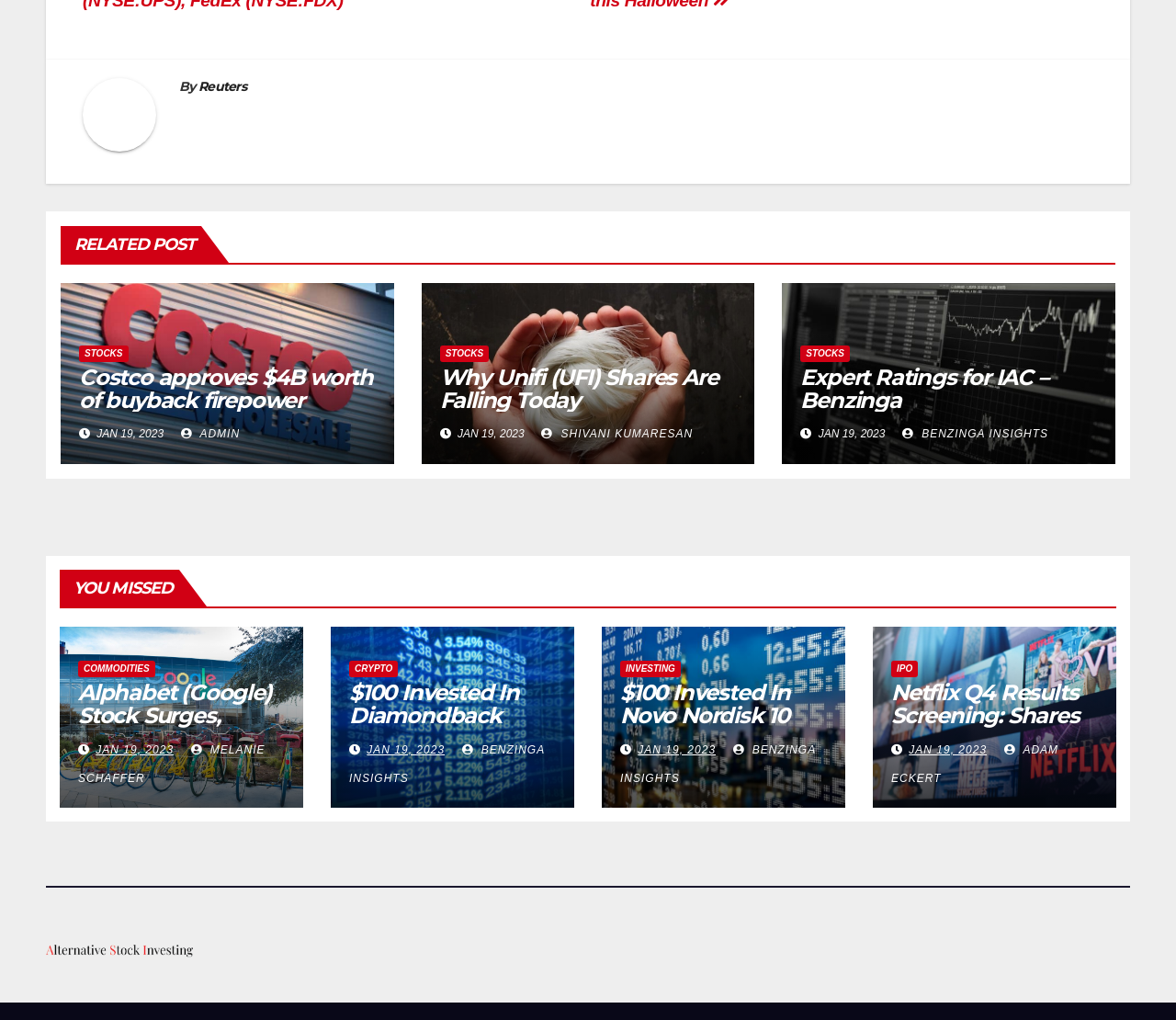What is the category of the article 'Costco approves $4B worth of buyback firepower'?
Please answer the question with a single word or phrase, referencing the image.

STOCKS